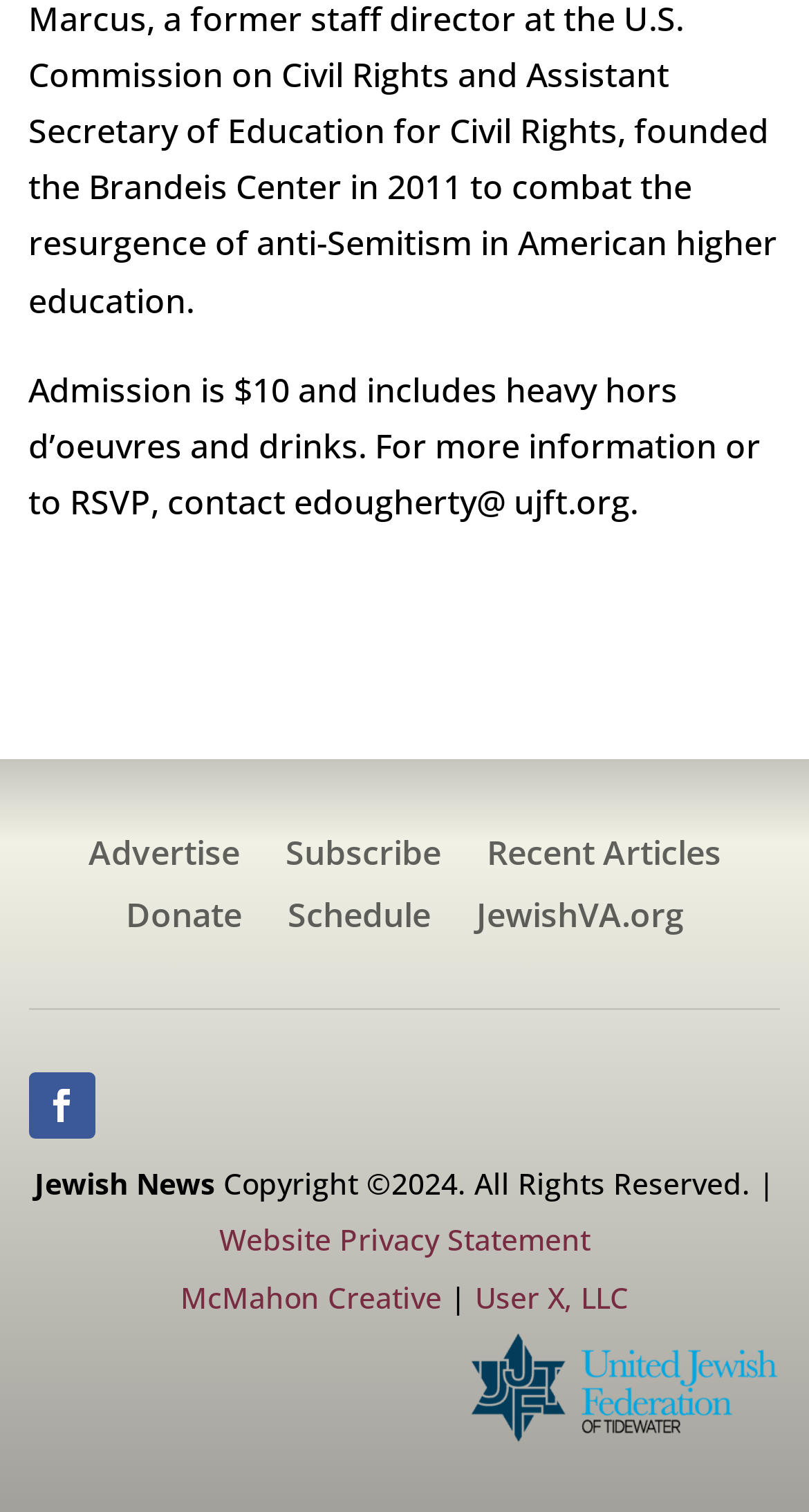Please find the bounding box for the UI component described as follows: "legal News".

None